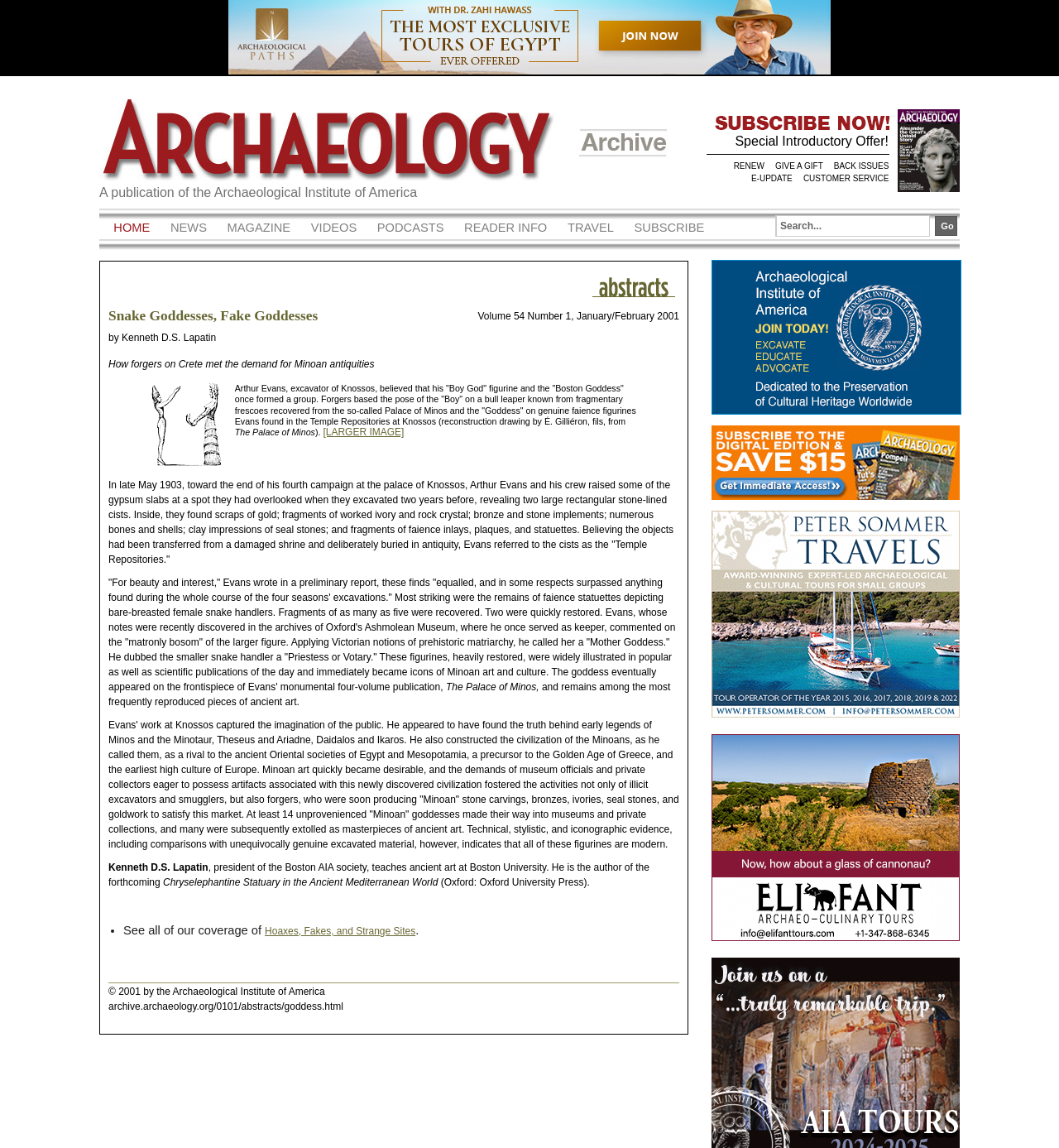Please identify the bounding box coordinates of the area I need to click to accomplish the following instruction: "Subscribe to the magazine".

[0.593, 0.19, 0.671, 0.207]